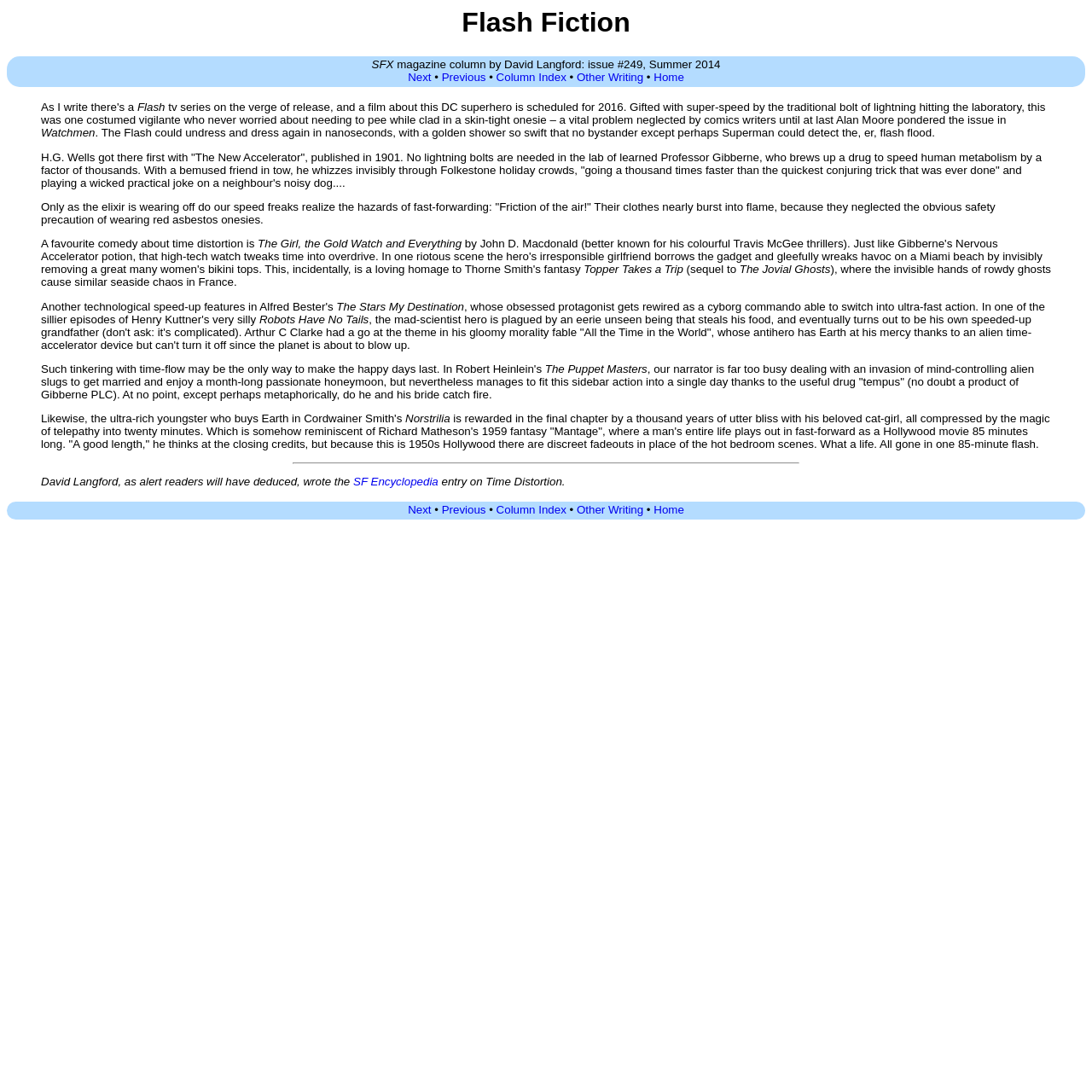Identify the bounding box coordinates for the element that needs to be clicked to fulfill this instruction: "Visit the 'Column Index' page". Provide the coordinates in the format of four float numbers between 0 and 1: [left, top, right, bottom].

[0.454, 0.065, 0.519, 0.077]